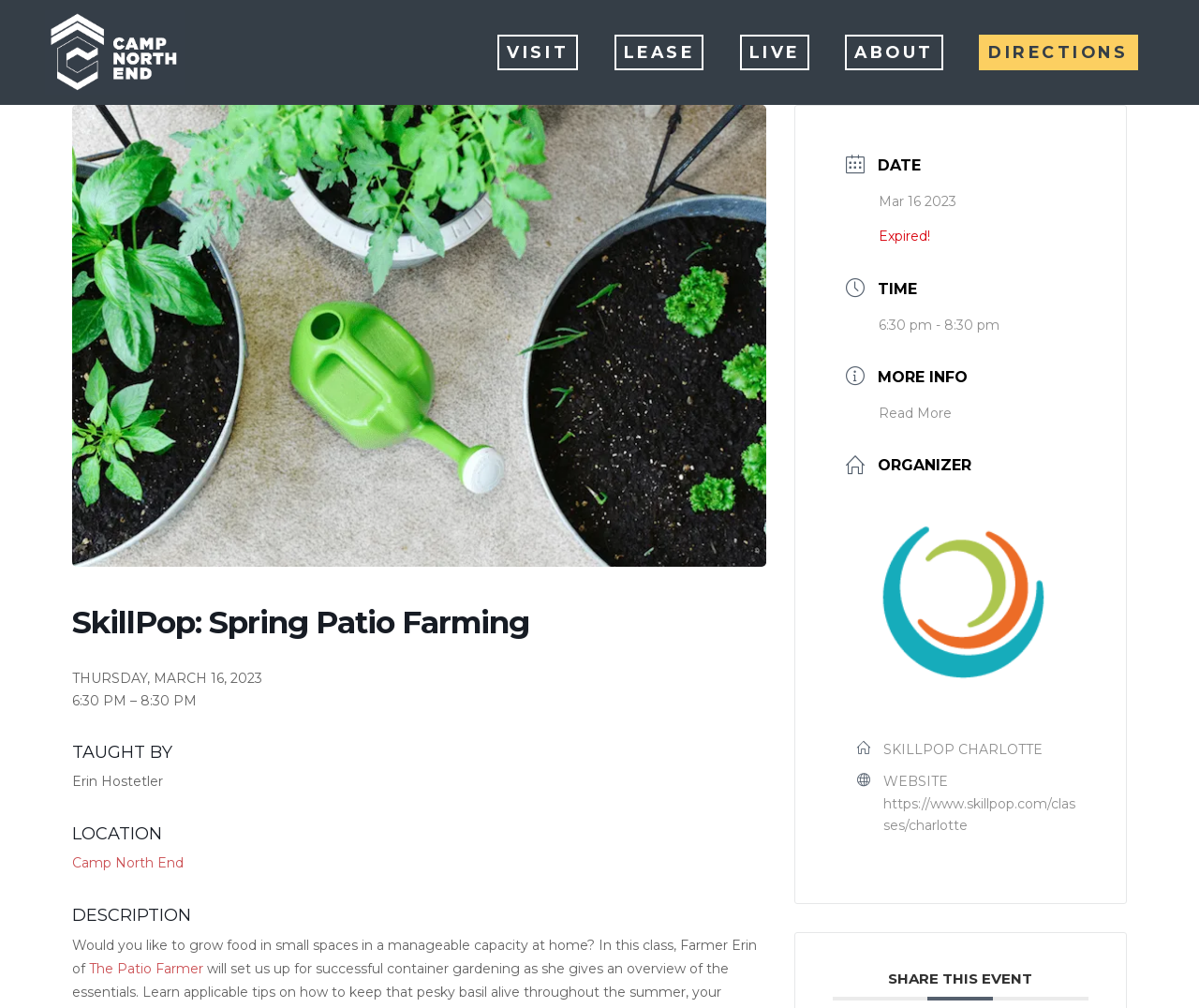Who is teaching the class?
Refer to the image and provide a one-word or short phrase answer.

Erin Hostetler